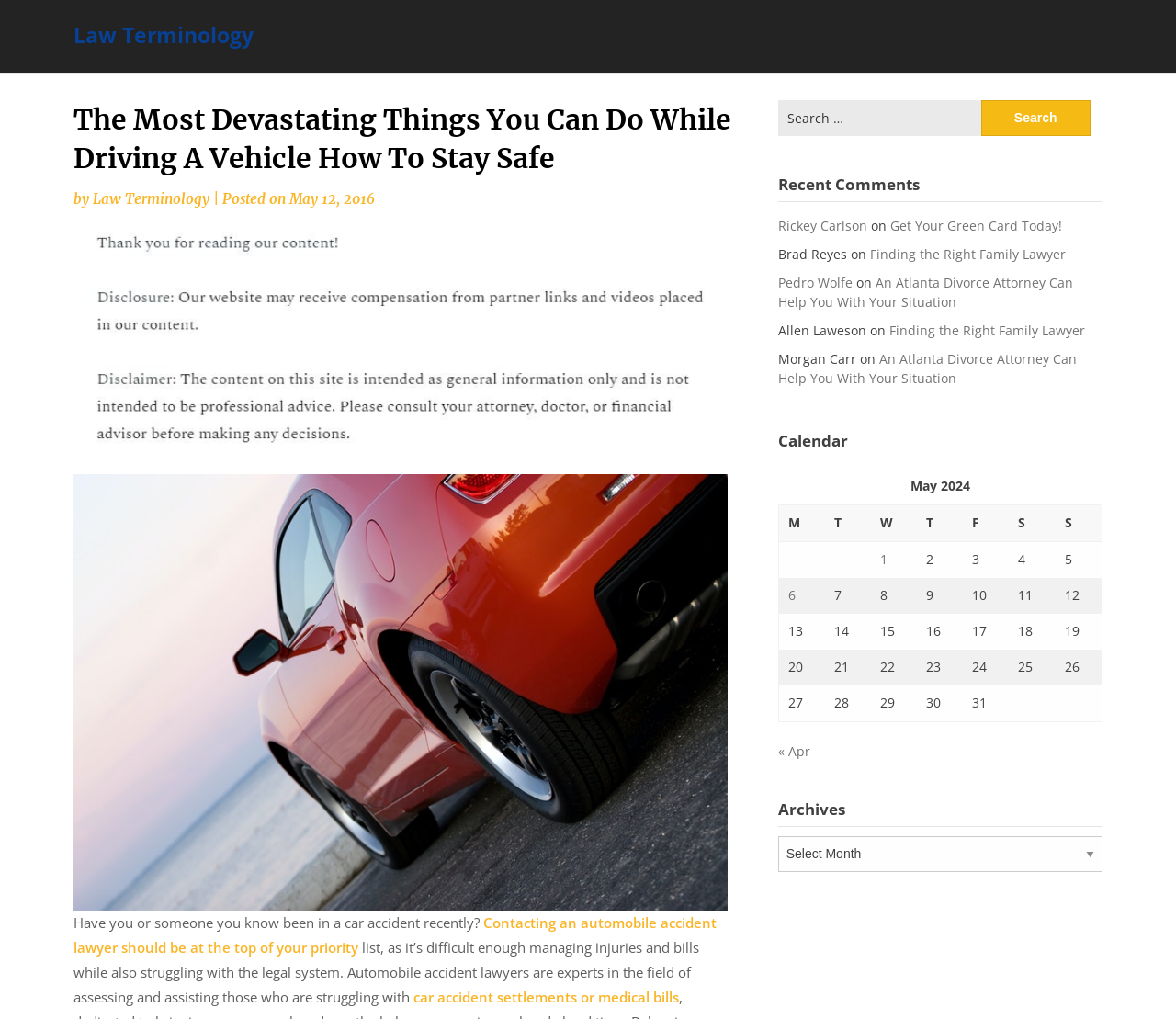Can you give a detailed response to the following question using the information from the image? What is the purpose of contacting an automobile accident lawyer?

The purpose of contacting an automobile accident lawyer can be inferred from the text 'Contacting an automobile accident lawyer should be at the top of your priority list, as it’s difficult enough managing injuries and bills while also struggling with the legal system.' which suggests that the lawyer can assist with managing injuries and bills.